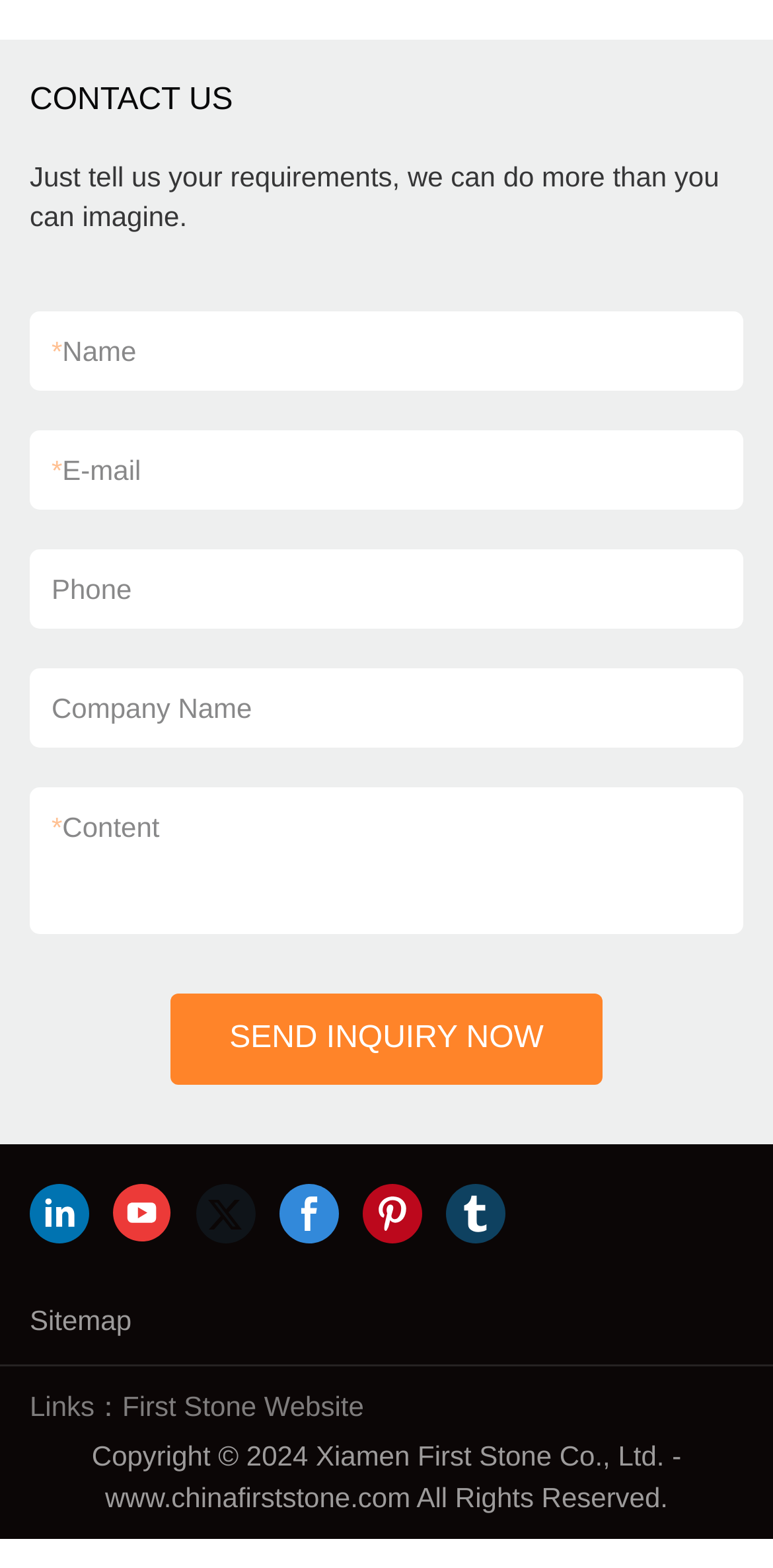Please locate the bounding box coordinates of the element that needs to be clicked to achieve the following instruction: "Visit the First Stone Website". The coordinates should be four float numbers between 0 and 1, i.e., [left, top, right, bottom].

[0.158, 0.887, 0.471, 0.907]